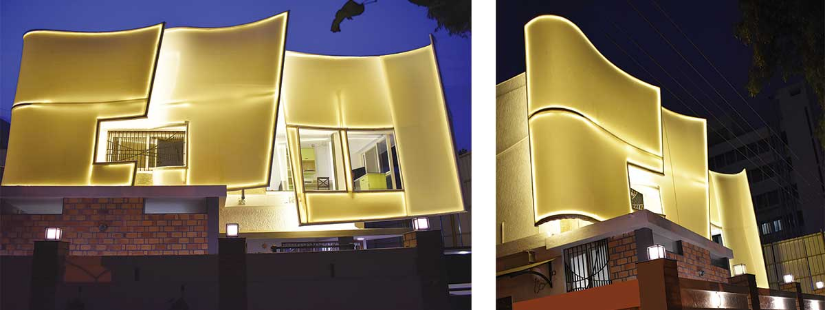Where is the building located?
Using the image as a reference, give a one-word or short phrase answer.

M.G Road in Bangalore